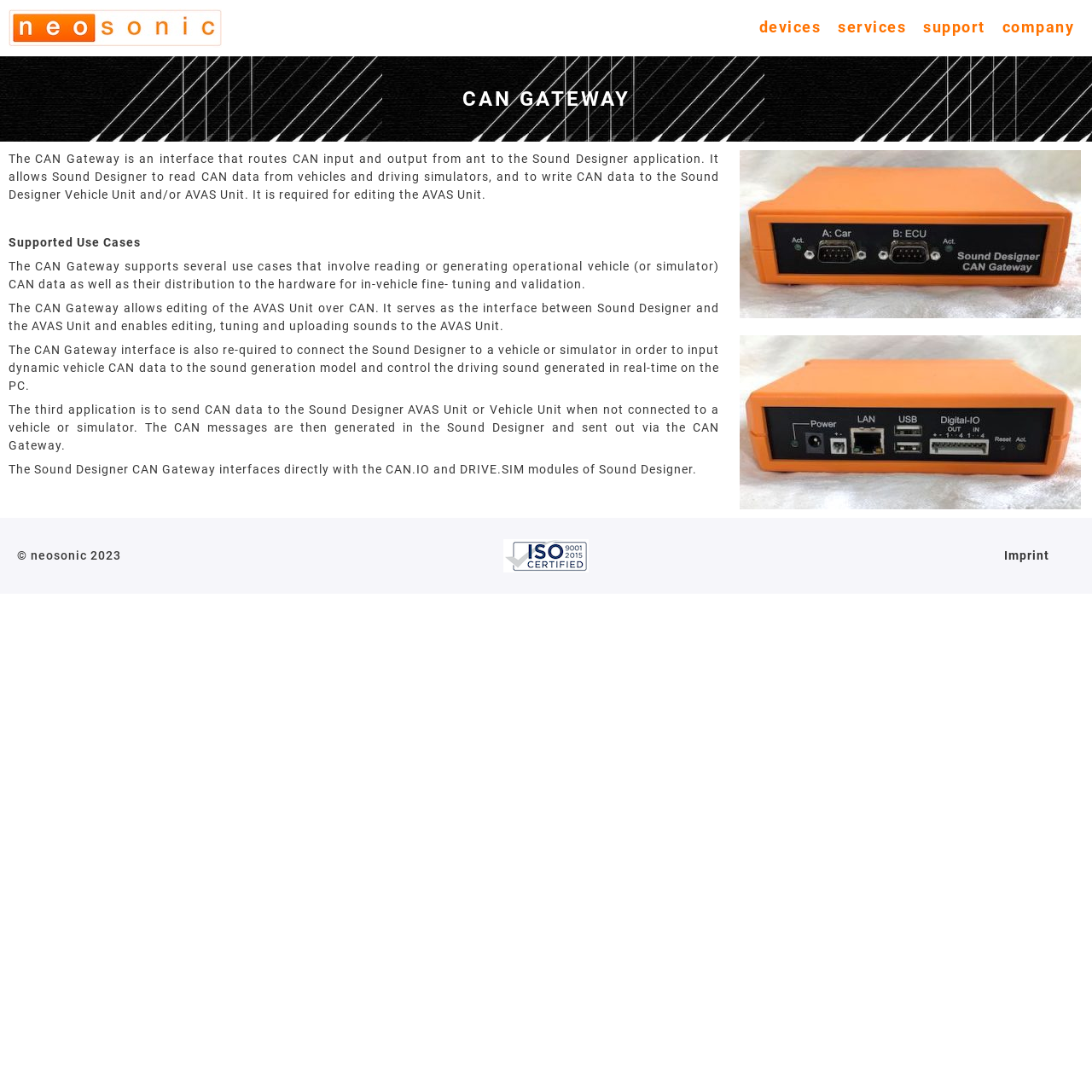Given the element description: "company", predict the bounding box coordinates of the UI element it refers to, using four float numbers between 0 and 1, i.e., [left, top, right, bottom].

[0.91, 0.008, 0.991, 0.042]